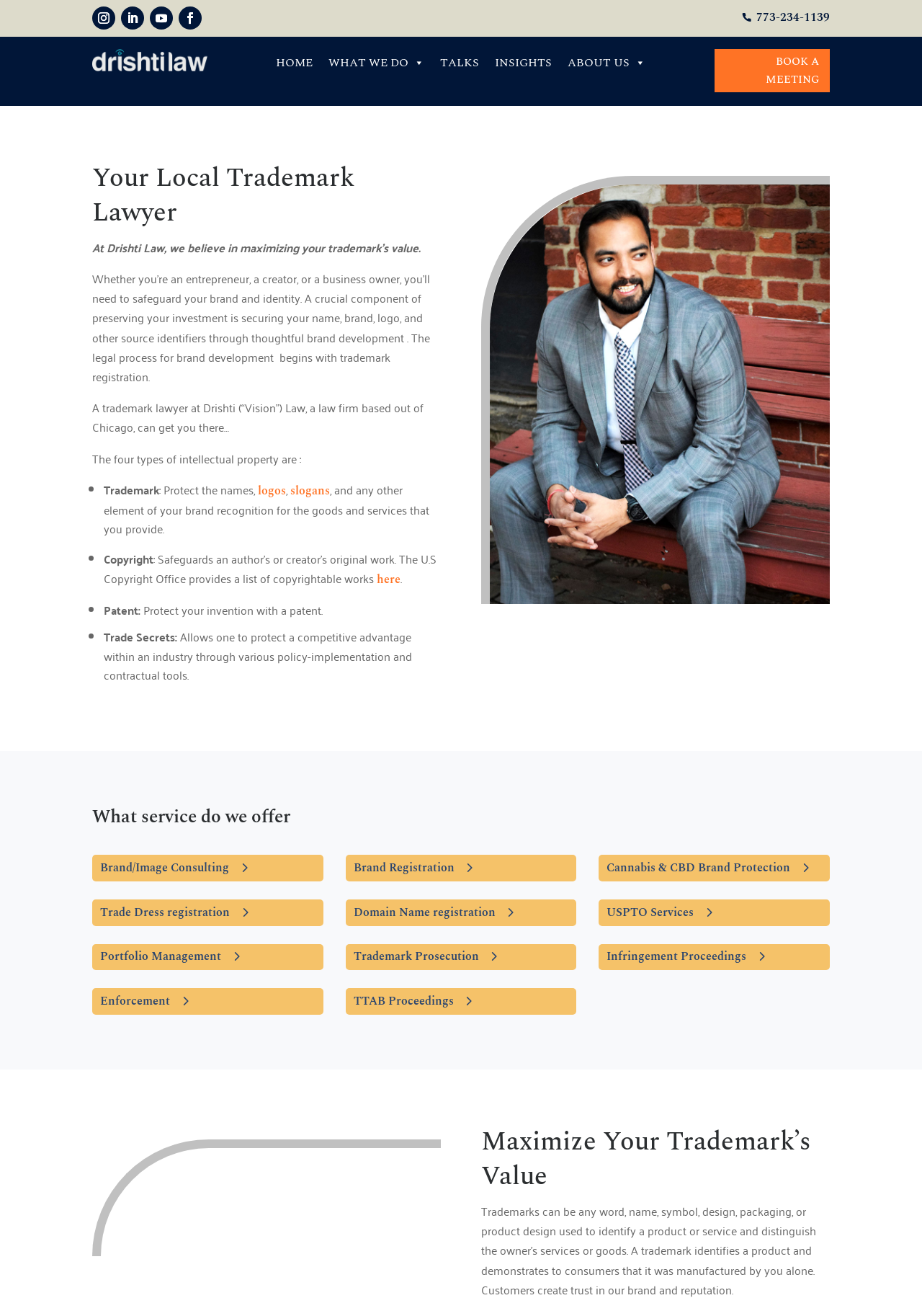Using the provided element description "BOOK A MEETING", determine the bounding box coordinates of the UI element.

[0.775, 0.037, 0.9, 0.07]